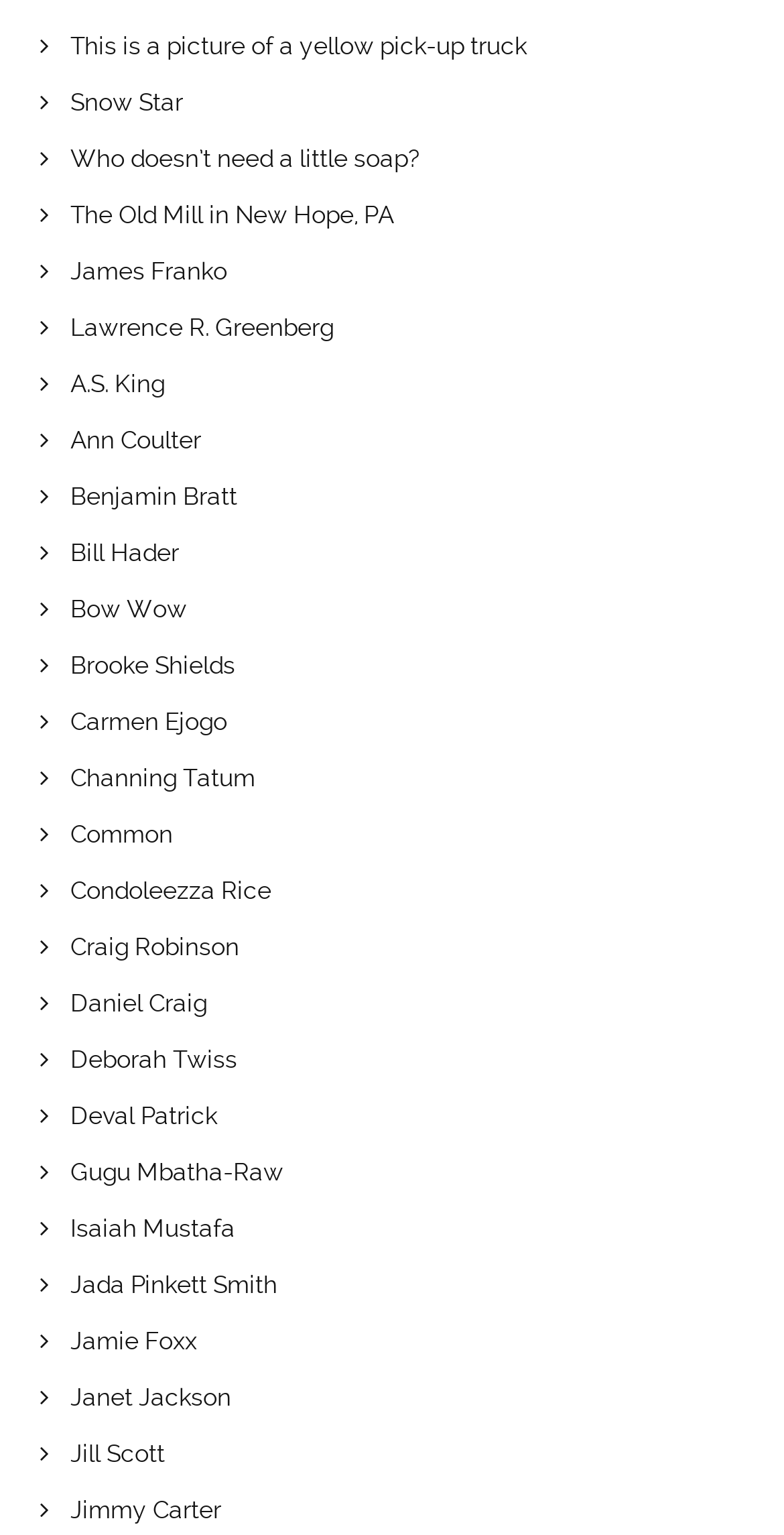Can you give a detailed response to the following question using the information from the image? What is the profession of the person related to the link 'Benjamin Bratt'?

Benjamin Bratt is a well-known actor, and the link is likely related to his profile or work, so it can be inferred that the person is an actor.